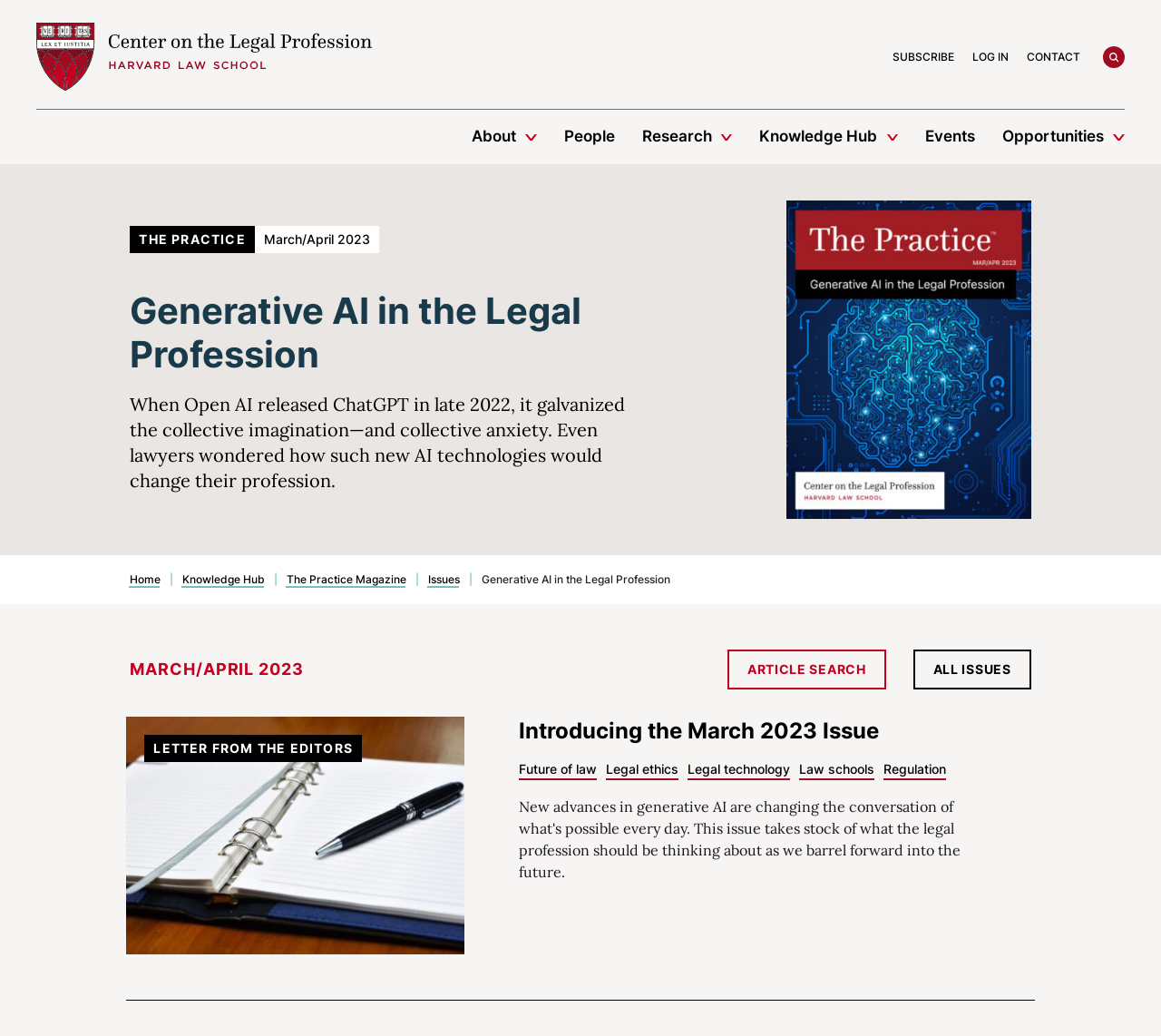What is the main title displayed on this webpage?

Generative AI in the Legal Profession